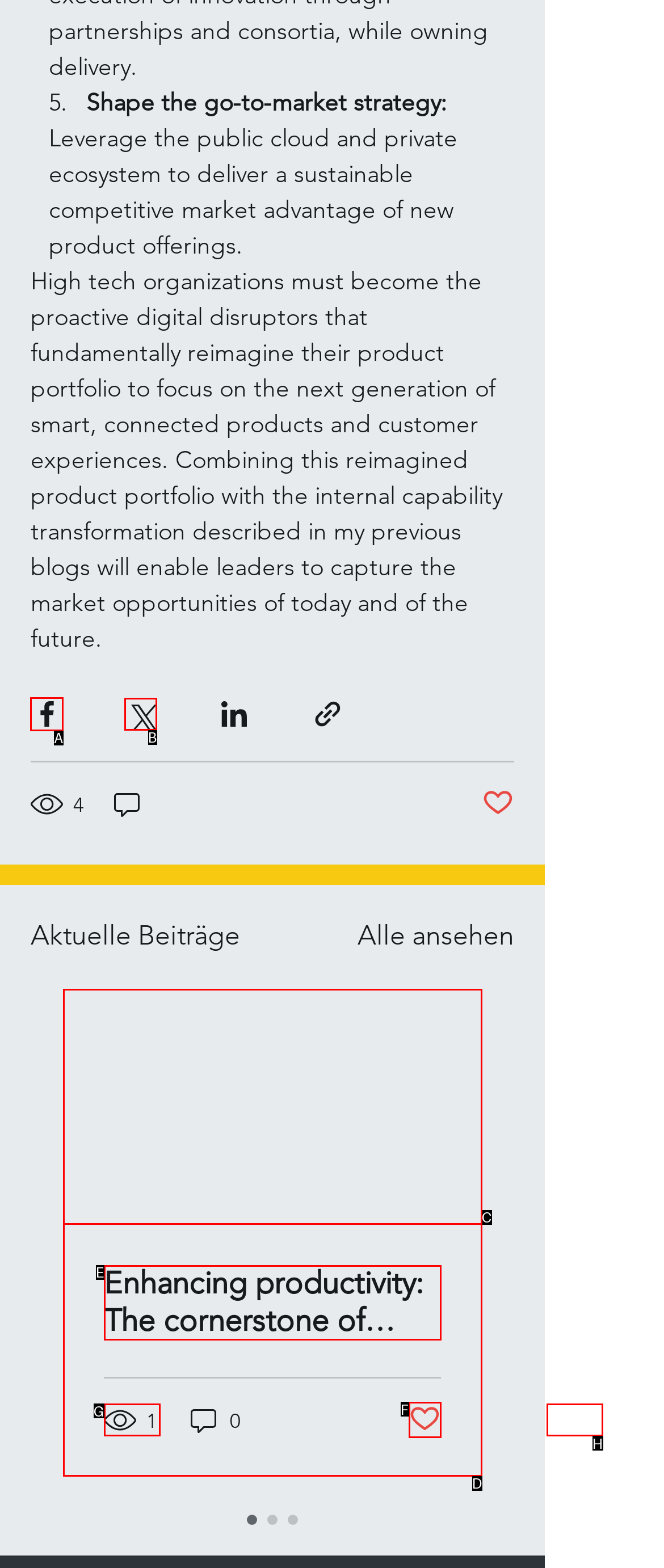Determine the letter of the element to click to accomplish this task: Share via Facebook. Respond with the letter.

A